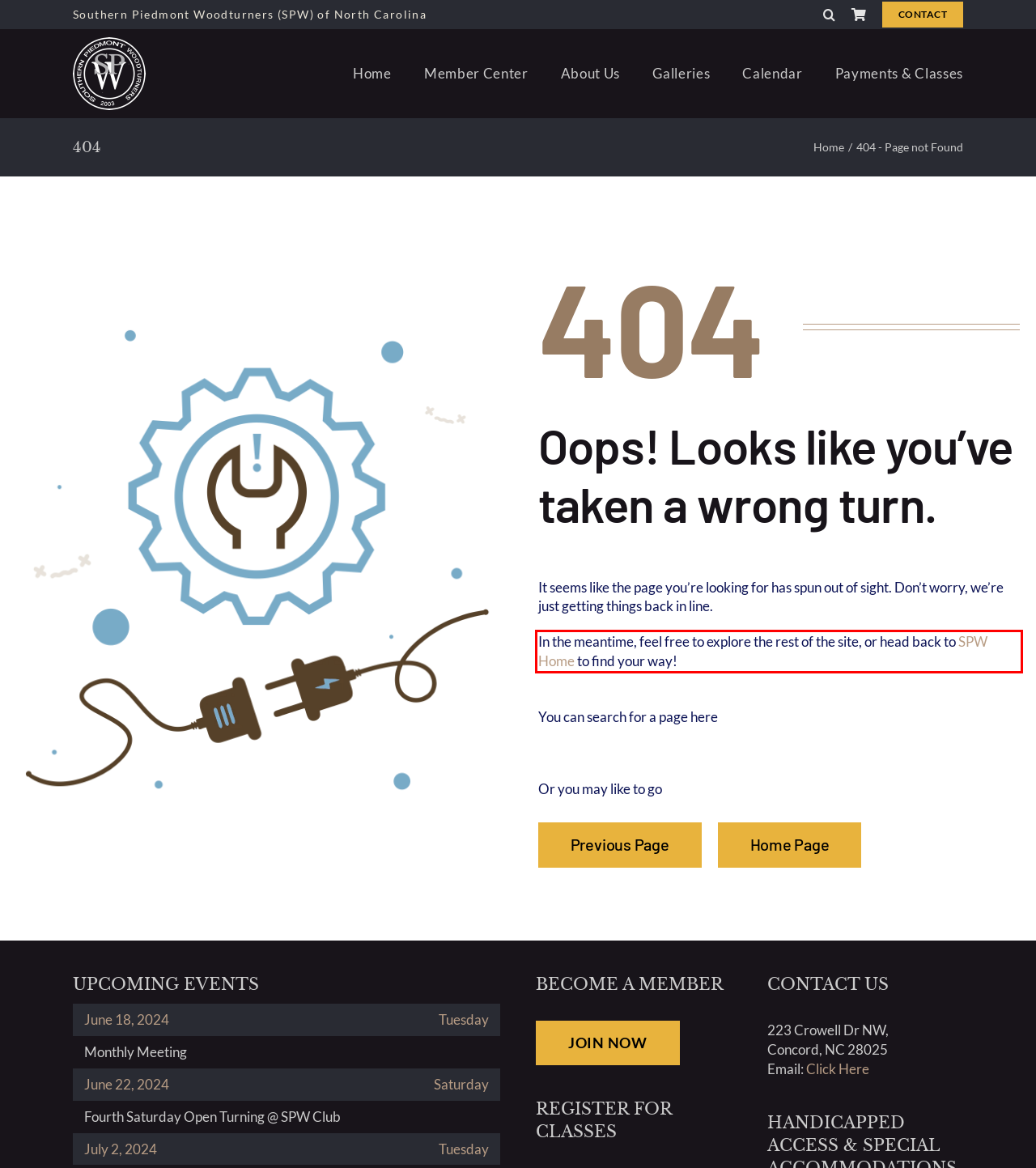Given a webpage screenshot with a red bounding box, perform OCR to read and deliver the text enclosed by the red bounding box.

In the meantime, feel free to explore the rest of the site, or head back to SPW Home to find your way!